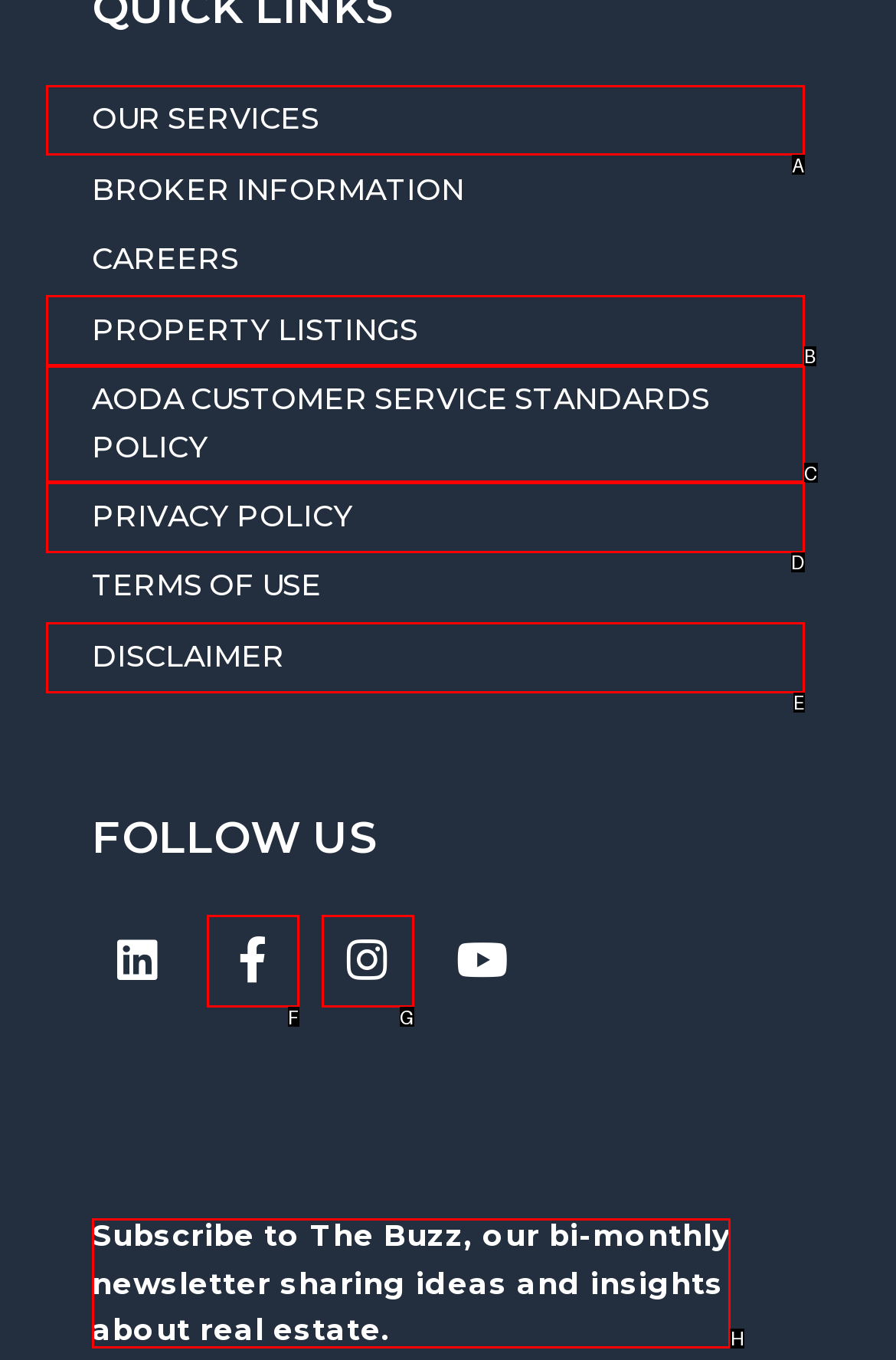Identify the HTML element to select in order to accomplish the following task: Subscribe to The Buzz newsletter
Reply with the letter of the chosen option from the given choices directly.

H